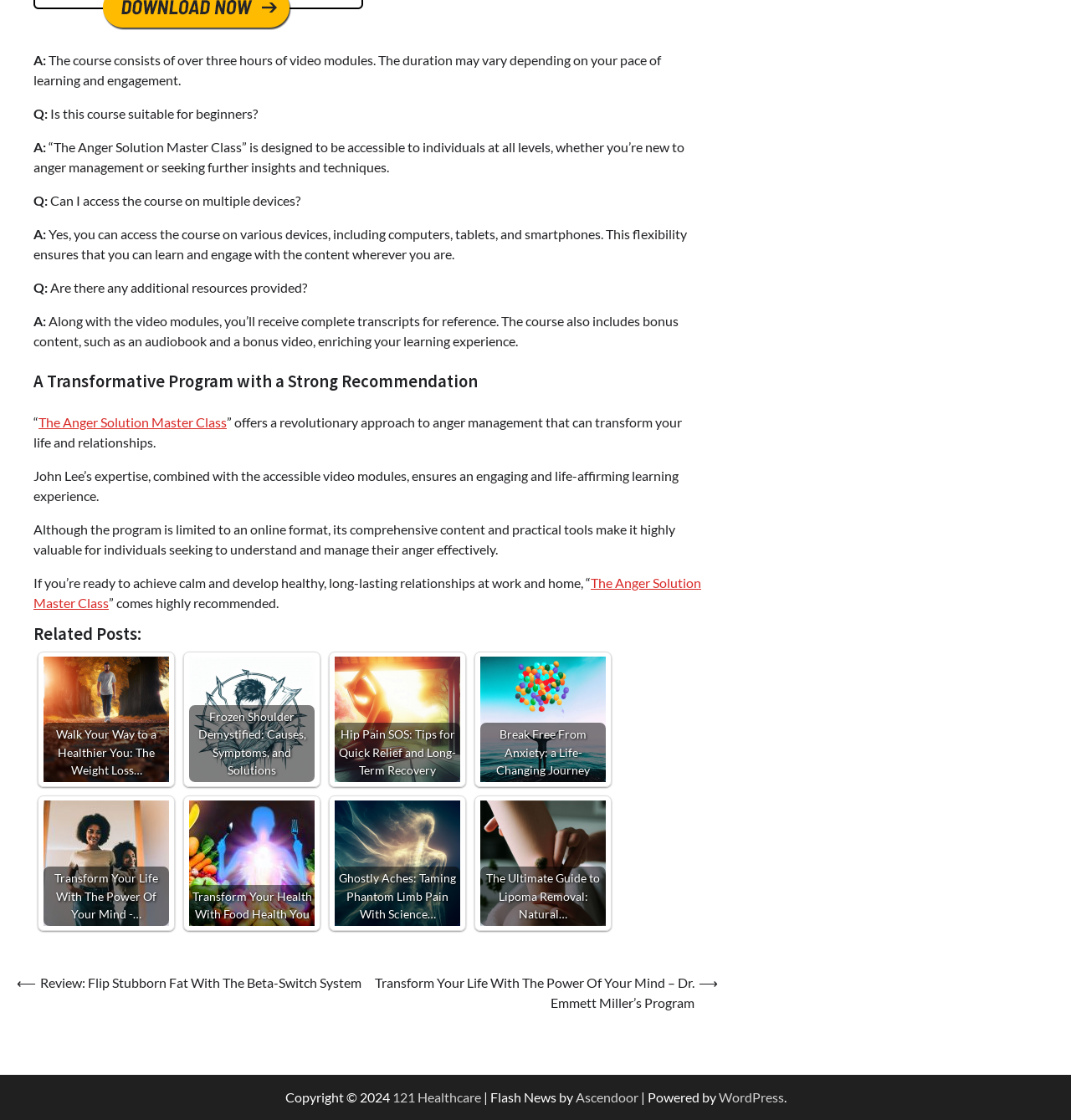Identify the bounding box coordinates of the clickable section necessary to follow the following instruction: "Read the post 'Walk Your Way to a Healthier You: The Weight Loss…'". The coordinates should be presented as four float numbers from 0 to 1, i.e., [left, top, right, bottom].

[0.041, 0.586, 0.158, 0.698]